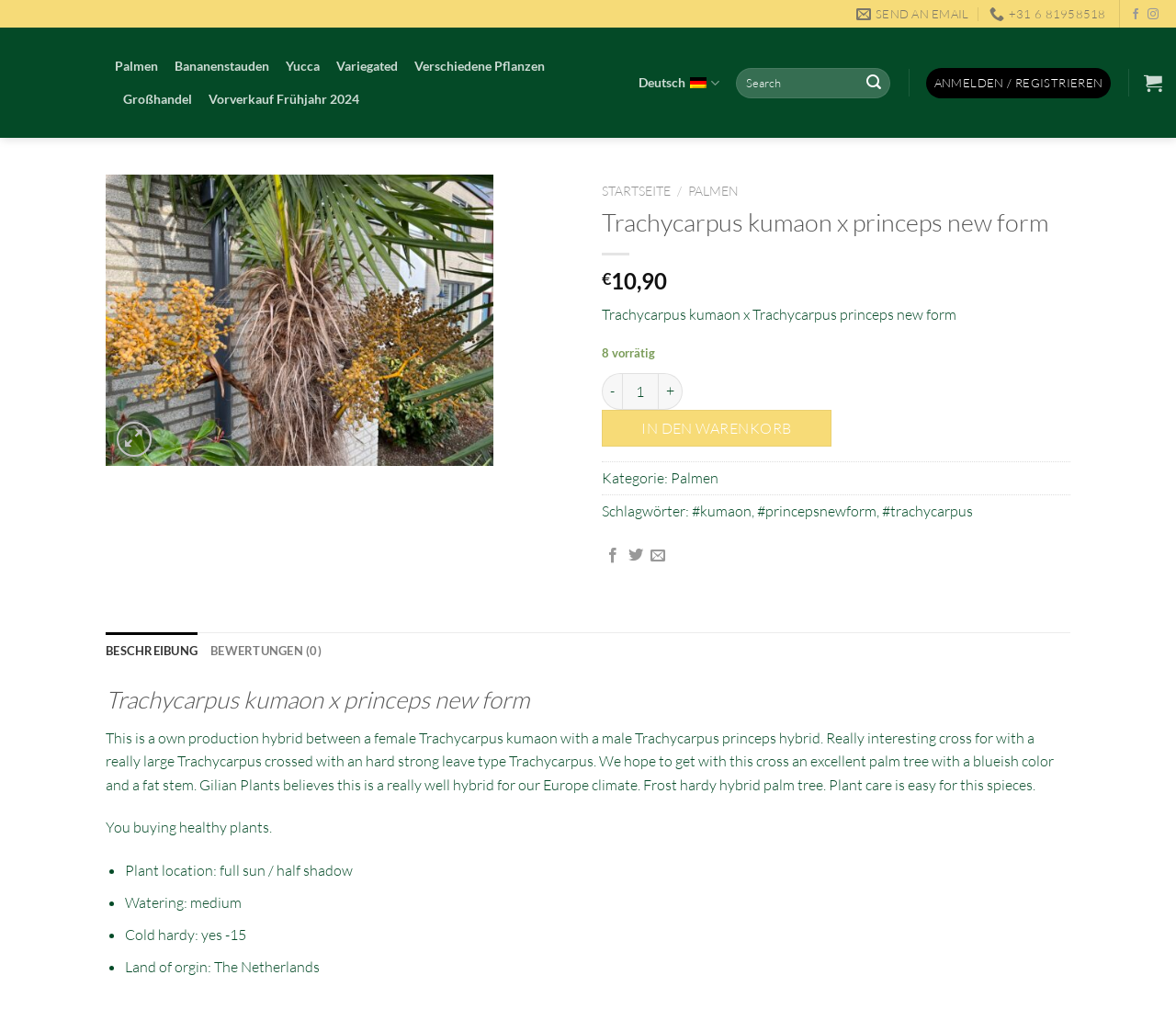Provide a short, one-word or phrase answer to the question below:
Is this palm tree cold hardy?

yes